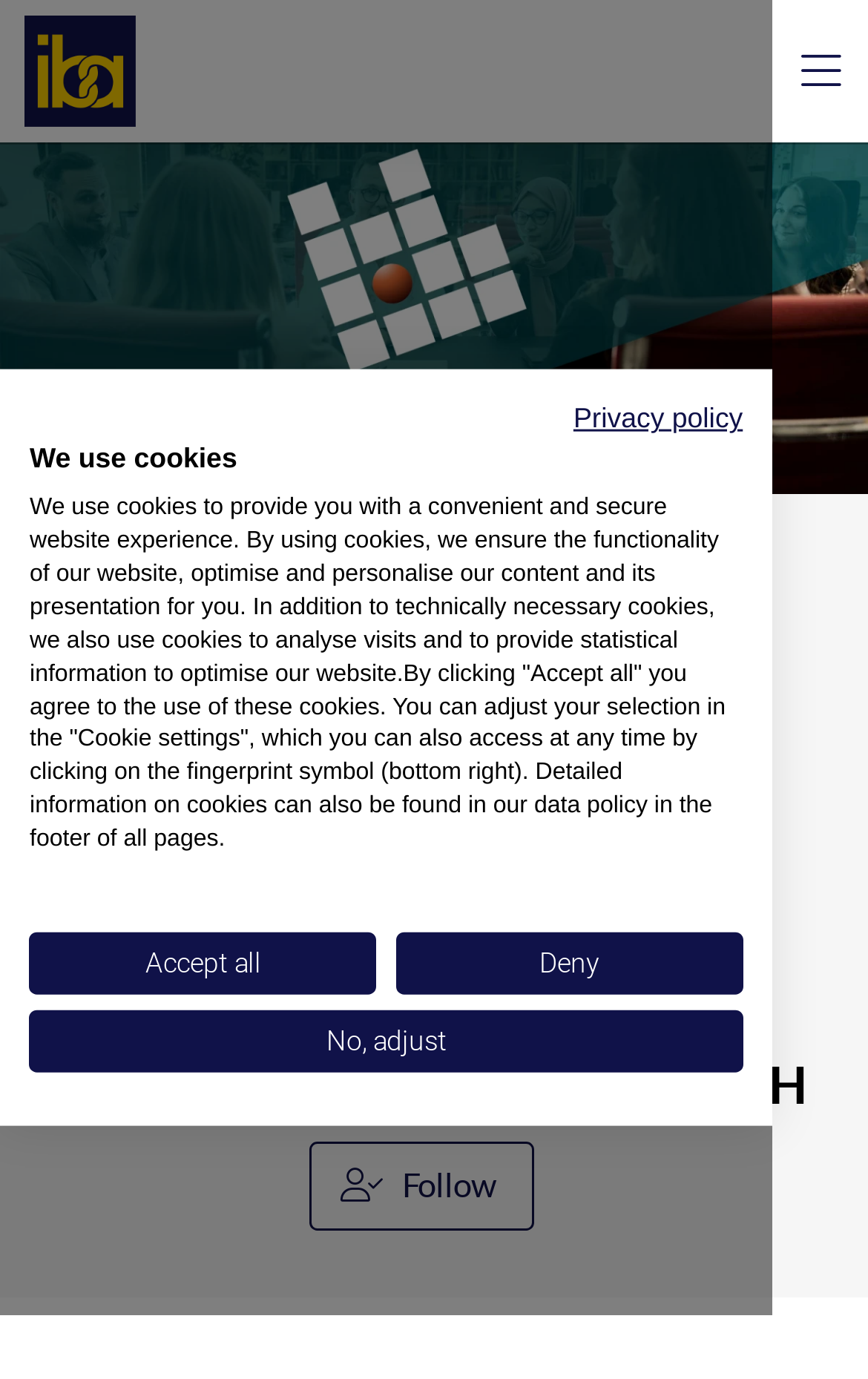What is the text above the 'Accept all' button?
Look at the image and answer the question using a single word or phrase.

We use cookies